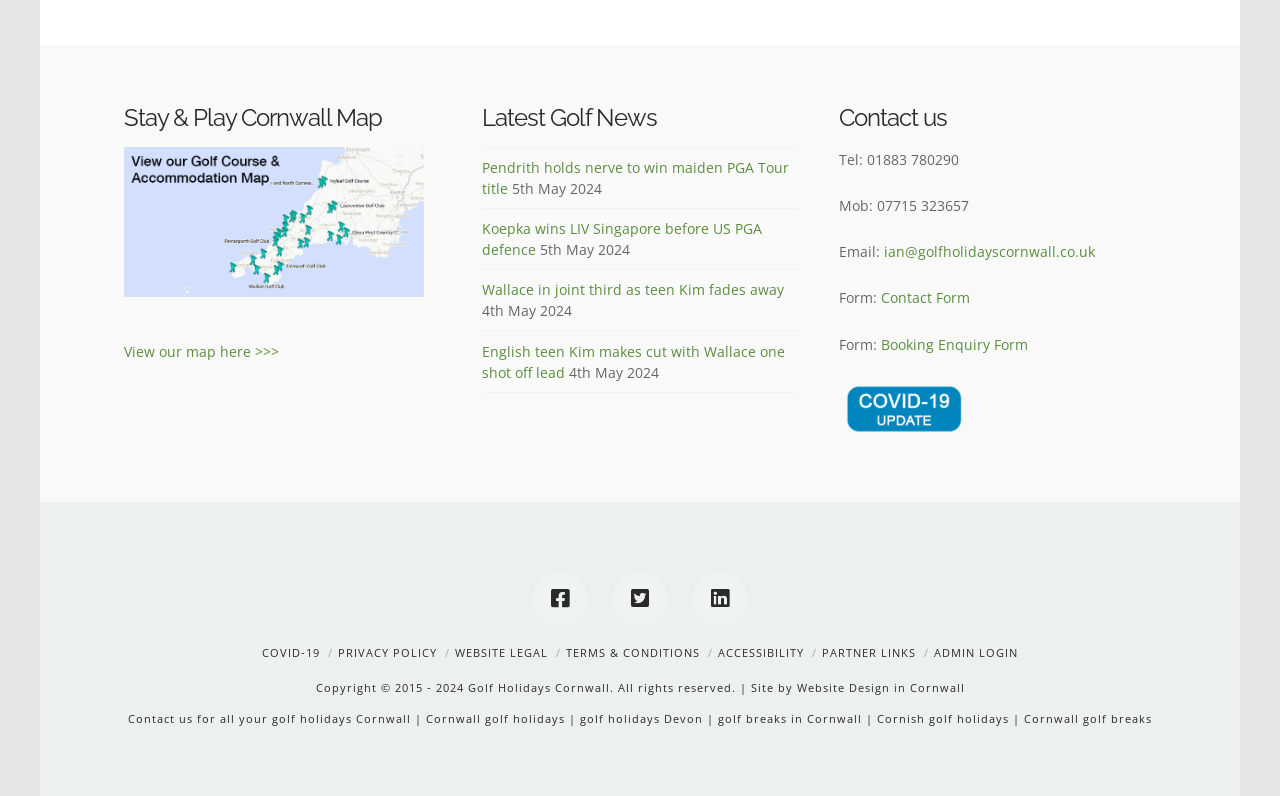Please determine the bounding box coordinates of the element to click in order to execute the following instruction: "Read the latest golf news". The coordinates should be four float numbers between 0 and 1, specified as [left, top, right, bottom].

[0.376, 0.131, 0.513, 0.166]